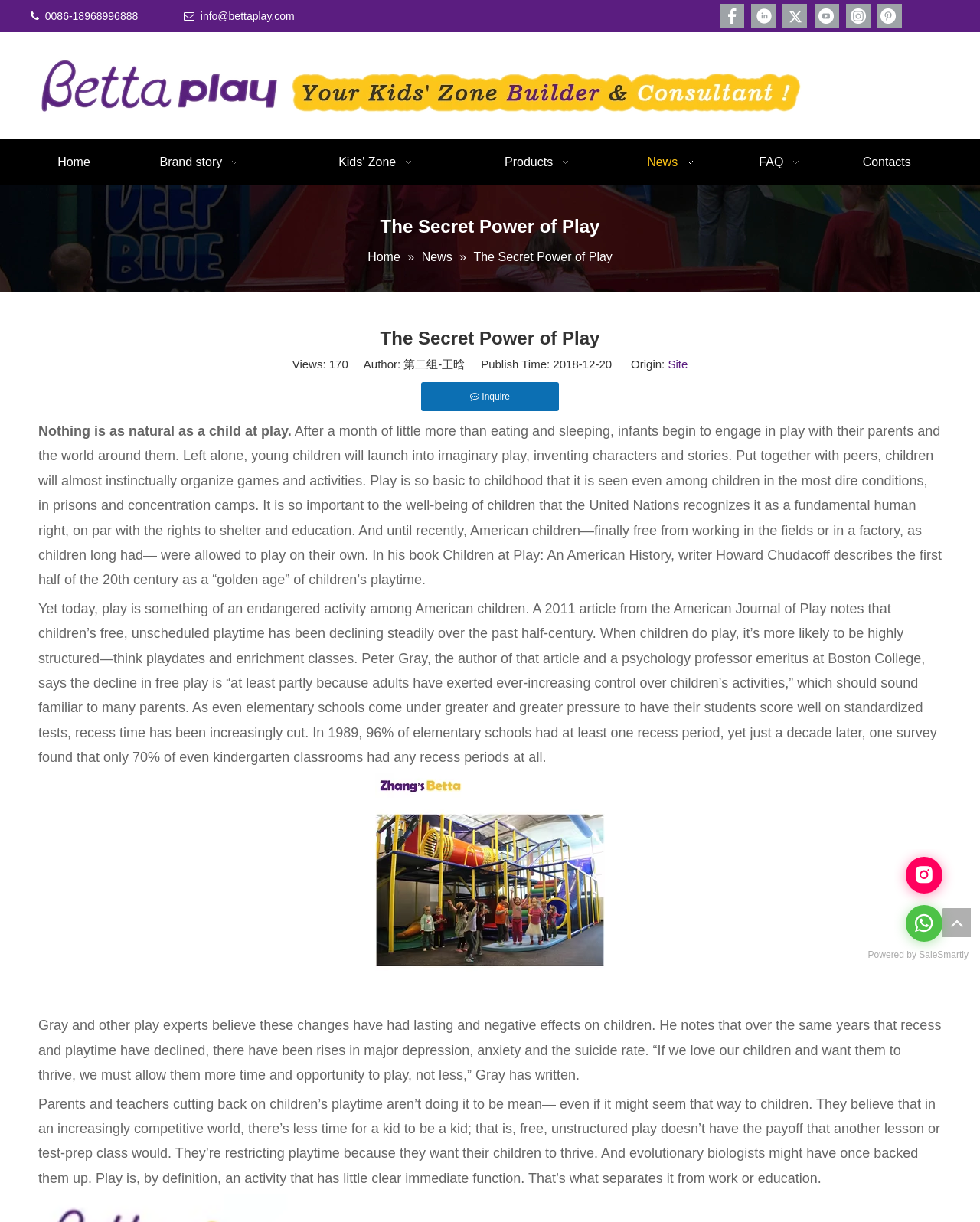Describe the webpage in detail, including text, images, and layout.

The webpage is about "The Secret Power of Play" and appears to be a blog or article page from Bettaplay Kids' Zone Builder & Consultant. At the top, there is a logo and a navigation menu with links to "Home", "Brand story", "Kids' Zone", "Products", "News", "FAQ", and "Contacts". Below the navigation menu, there is a title "The Secret Power of Play" and a breadcrumb trail showing the current page's location.

The main content of the page is an article about the importance of play in children's development. The article is divided into several sections, each with a heading and a block of text. The text discusses how play is a fundamental human right, essential for children's well-being, and how it has been declining in recent years due to increased adult control and pressure to perform well on standardized tests.

There are also several images on the page, including a logo at the top, an image of indoor playground accessories, and an iframe at the bottom. The page also has several links to social media platforms, such as Facebook, LinkedIn, Twitter, YouTube, Instagram, and Pinterest, as well as a link to the top of the page.

In terms of layout, the page has a clean and organized structure, with clear headings and concise text. The navigation menu is at the top, and the main content is divided into sections with clear headings. The images and links are scattered throughout the page, but they do not overwhelm the content. Overall, the page is easy to read and navigate.